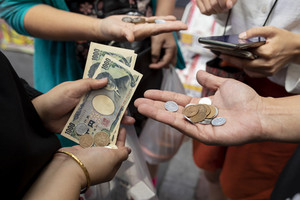What is being emphasized in the person's palm?
Can you provide a detailed and comprehensive answer to the question?

The person is displaying an array of coins in their palm, which is emphasizing the tactile nature of cash dealings, as mentioned in the caption.